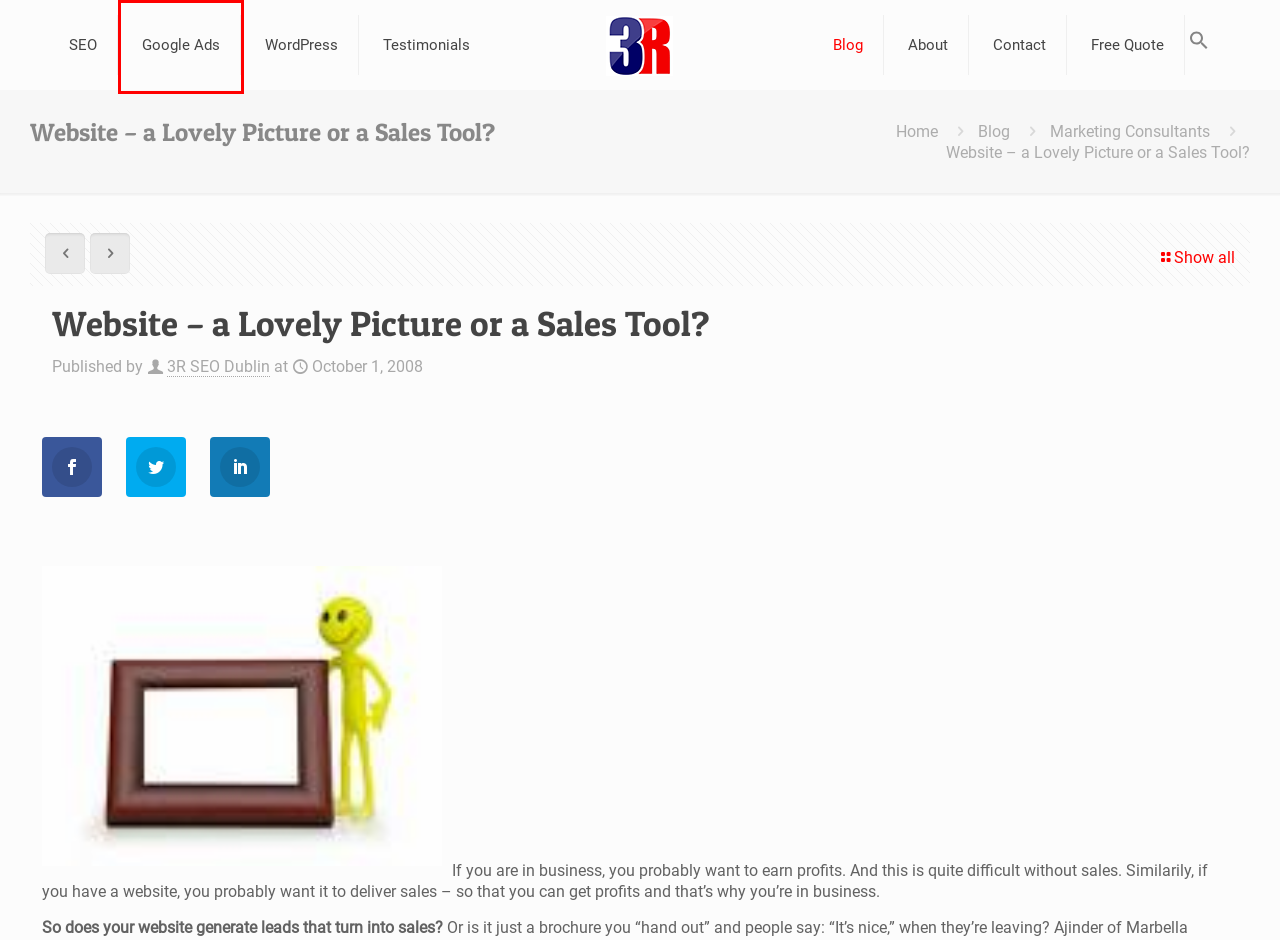Given a webpage screenshot with a UI element marked by a red bounding box, choose the description that best corresponds to the new webpage that will appear after clicking the element. The candidates are:
A. SEO Consultants Dublin - Google Ads Ireland - Wordpress Web Design - 3R SEO Ireland
B. Free SEO Consultation Ireland - 3R SEO Consultants Dublin
C. Wordpress Web Design Dublin - 3R SEO Consultants
D. About 3R SEO & Marketing - 3R SEO Consultants Dublin
E. Contact - 3R SEO Consultants Dublin
F. 3R SEO Dublin, Author at 3R SEO Consultants Dublin
G. Google Ads Management Ireland - 3R SEO Consultants Dublin
H. 3R SEO Marketing Blog – SEO Tips, advice and SEO articles Ireland

G